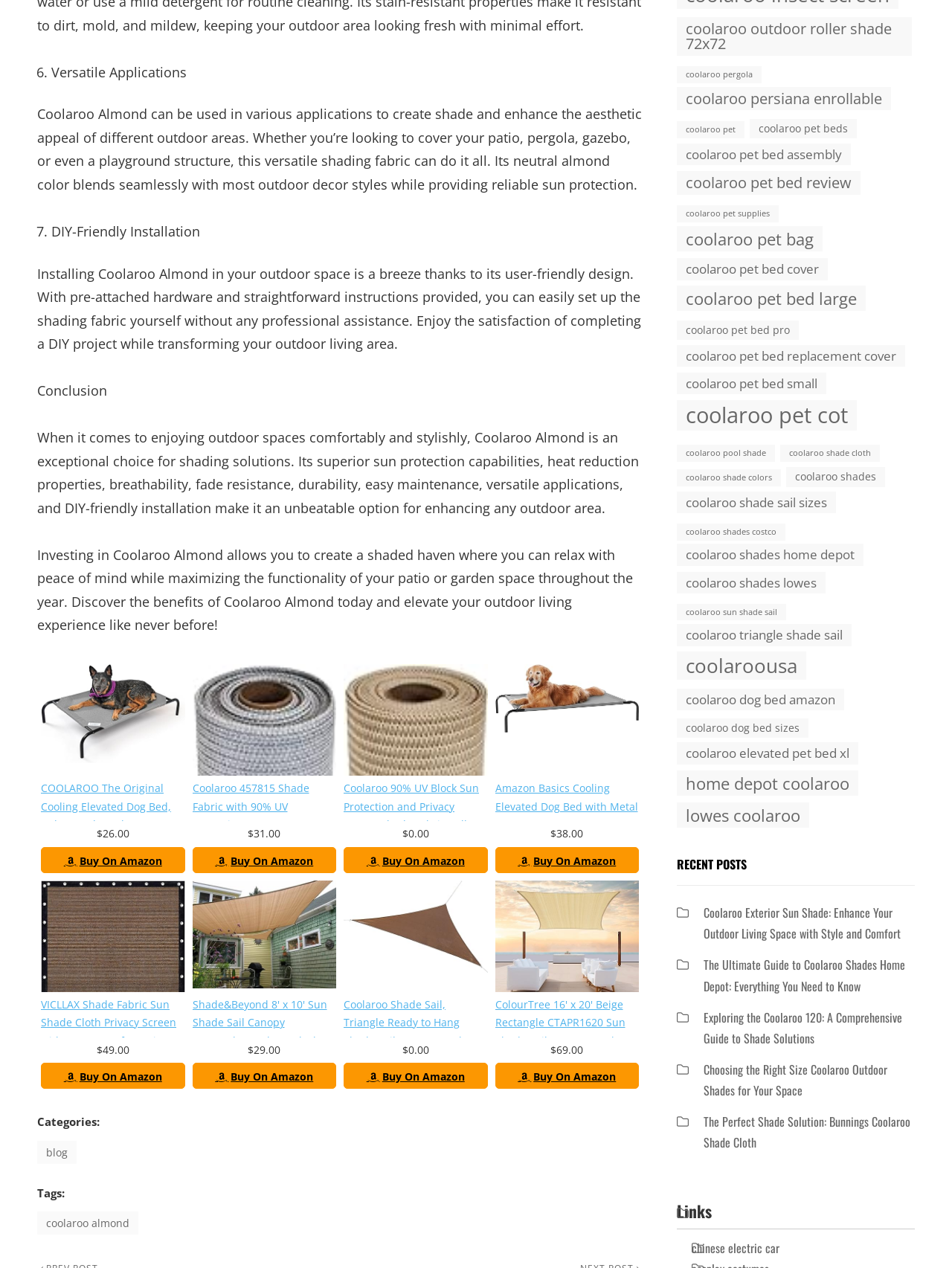Determine the bounding box coordinates of the region I should click to achieve the following instruction: "View Coolaroo pet beds". Ensure the bounding box coordinates are four float numbers between 0 and 1, i.e., [left, top, right, bottom].

[0.788, 0.094, 0.9, 0.109]